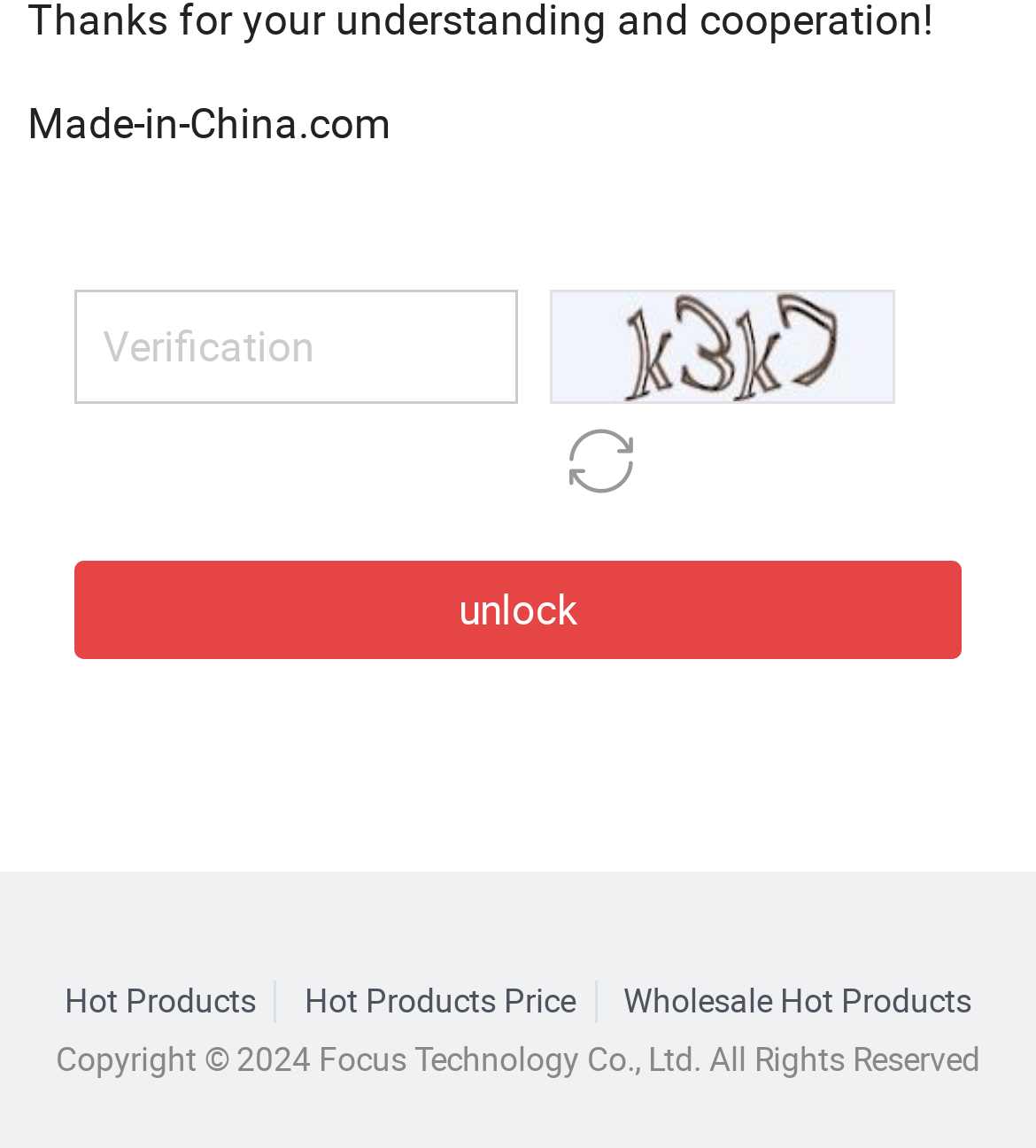Given the element description: "unlock", predict the bounding box coordinates of this UI element. The coordinates must be four float numbers between 0 and 1, given as [left, top, right, bottom].

[0.072, 0.488, 0.928, 0.573]